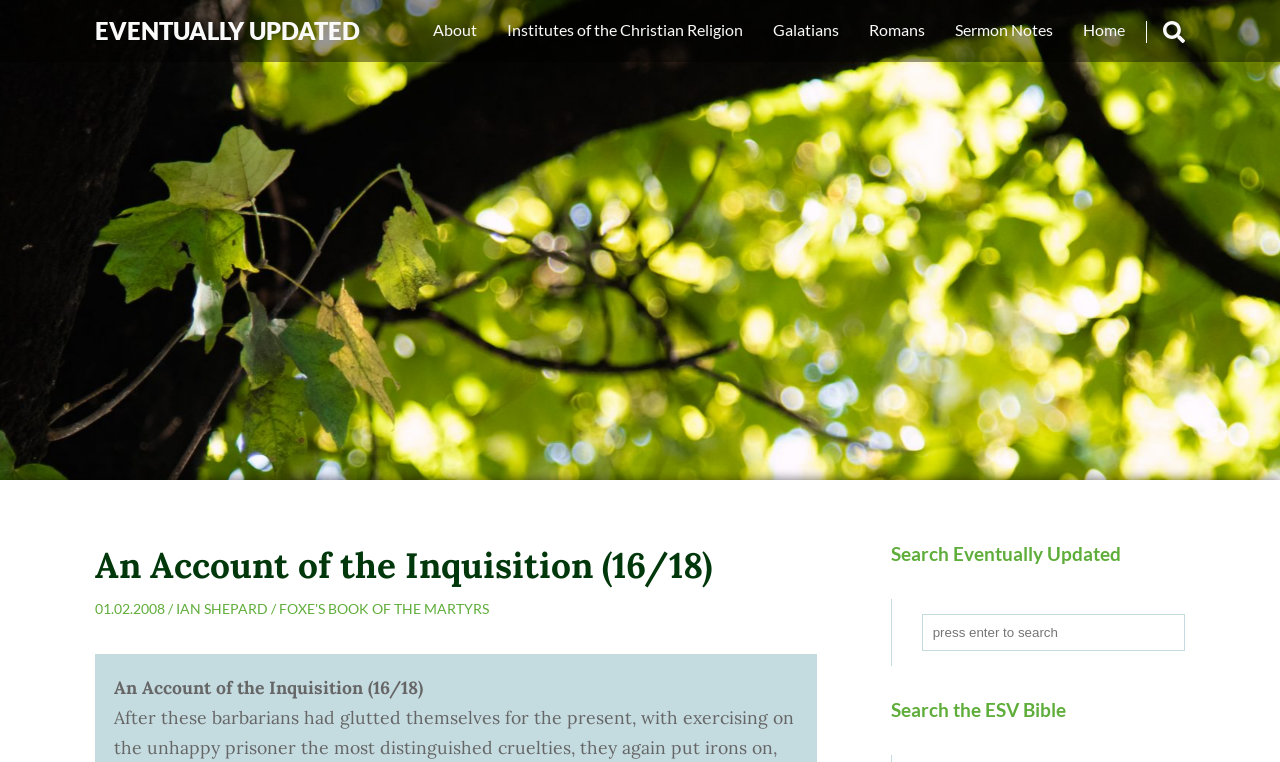Answer the following inquiry with a single word or phrase:
How many navigation links are at the top of the page?

6